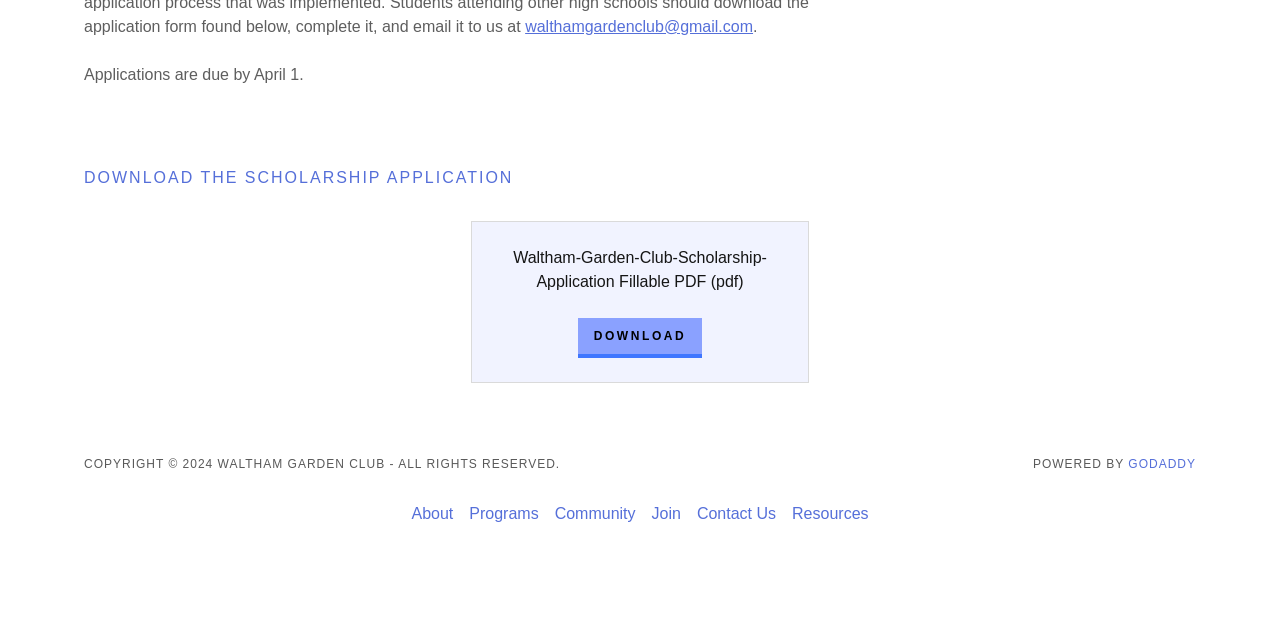Mark the bounding box of the element that matches the following description: "Contact Us".

[0.538, 0.777, 0.613, 0.83]